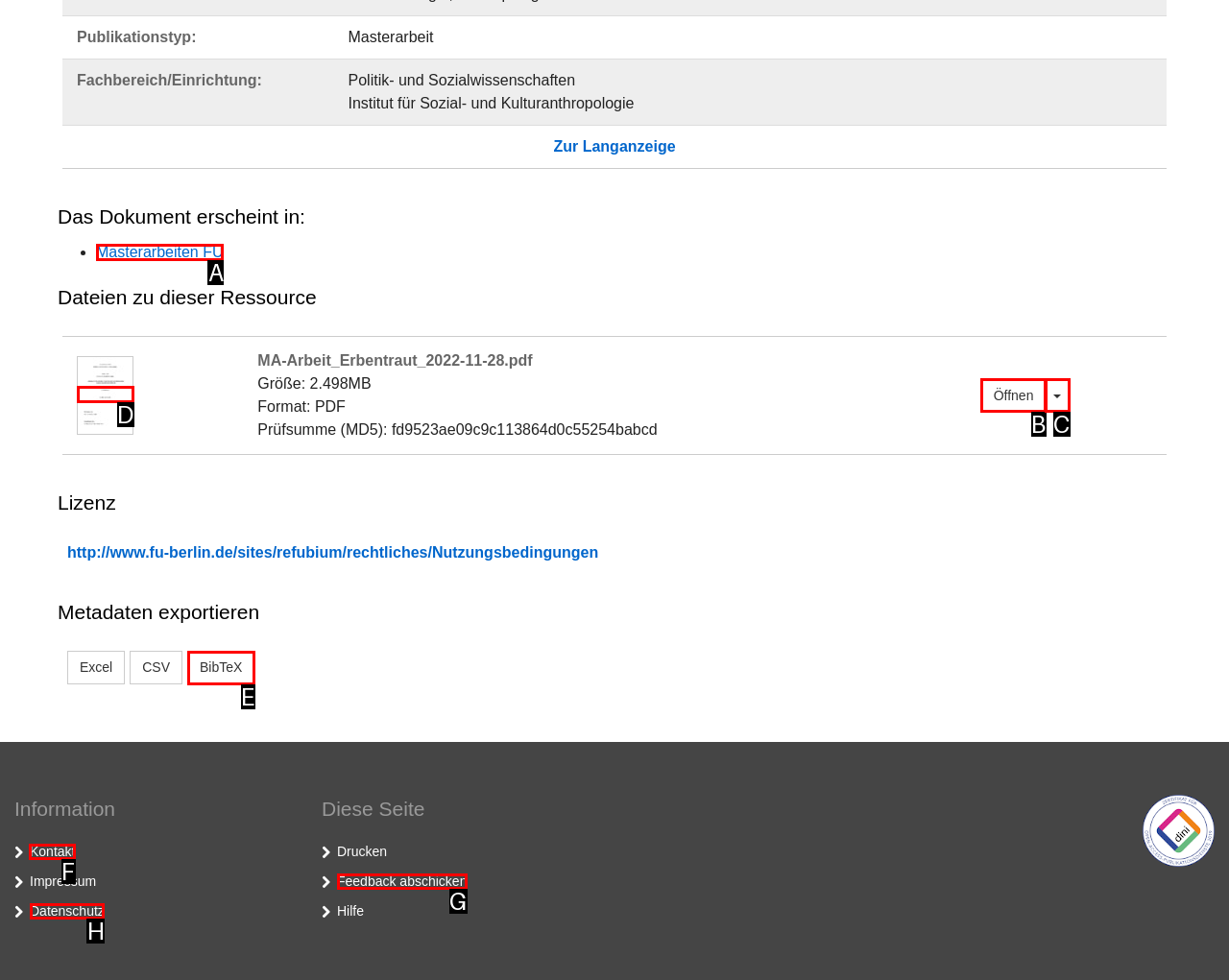Select the appropriate HTML element to click for the following task: Request a quote
Answer with the letter of the selected option from the given choices directly.

None